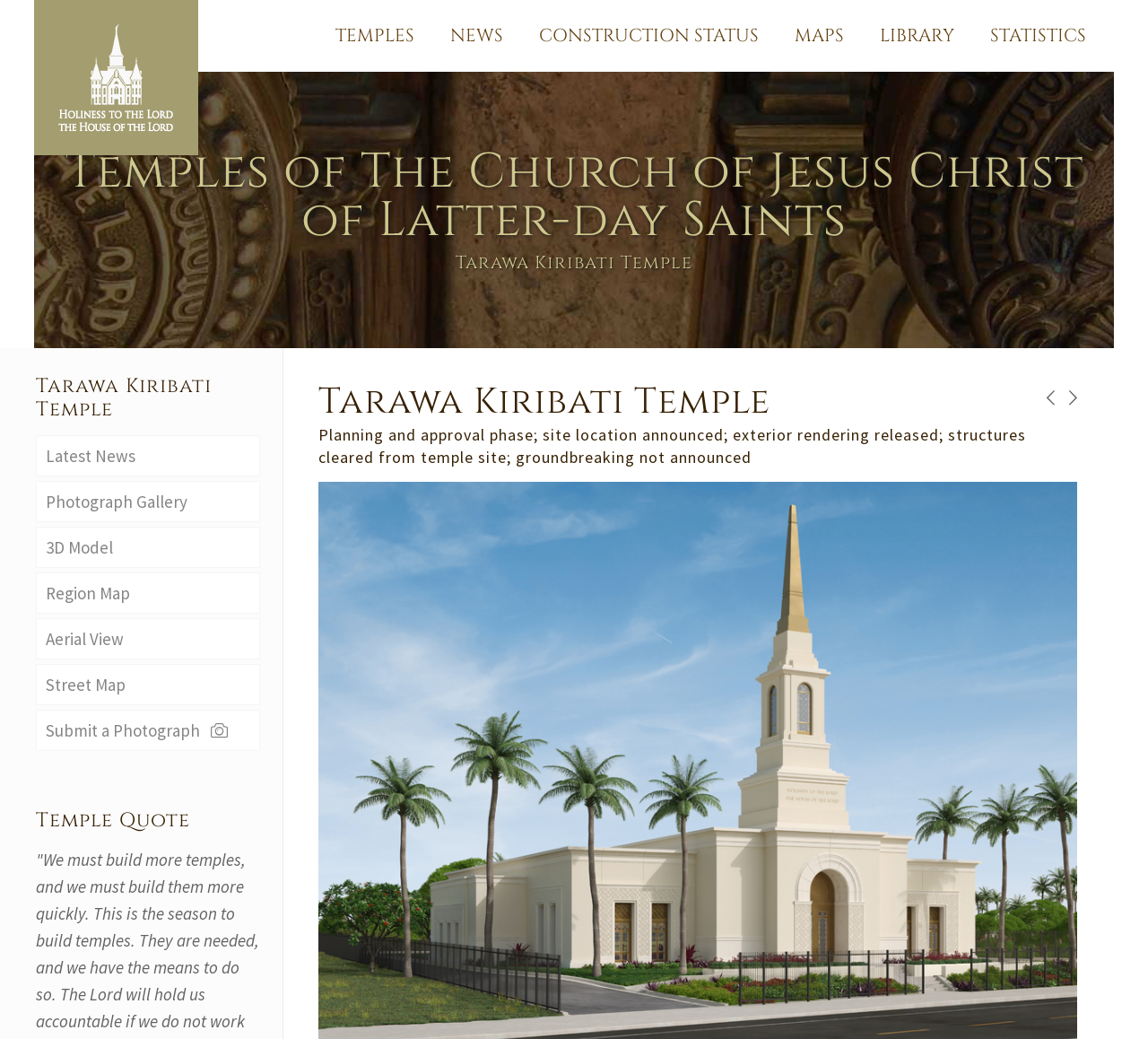What is the current phase of the temple?
Please provide a comprehensive answer based on the contents of the image.

I found the answer by reading the subheading that describes the current status of the temple, which says 'Planning and approval phase; site location announced; exterior rendering released; structures cleared from temple site; groundbreaking not announced'.